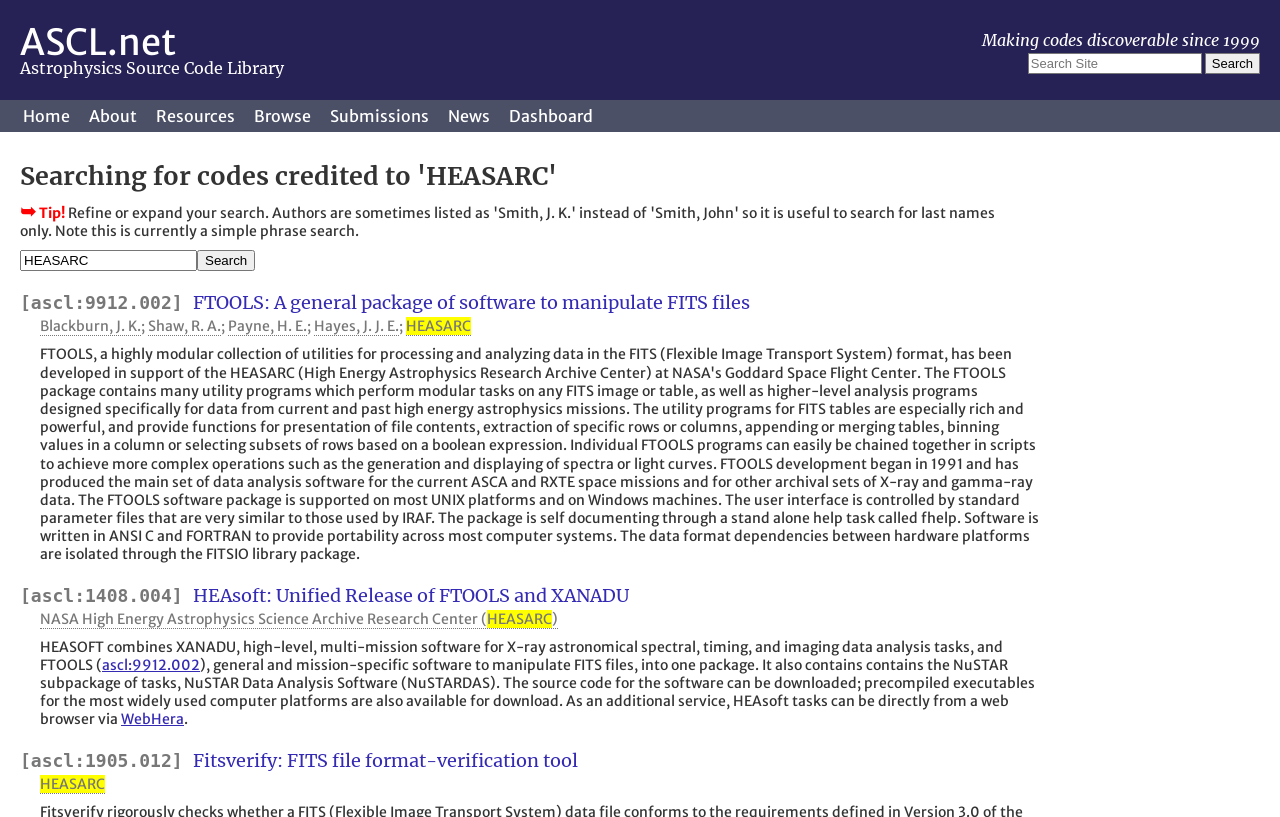Please predict the bounding box coordinates of the element's region where a click is necessary to complete the following instruction: "Search the site". The coordinates should be represented by four float numbers between 0 and 1, i.e., [left, top, right, bottom].

[0.941, 0.065, 0.984, 0.091]